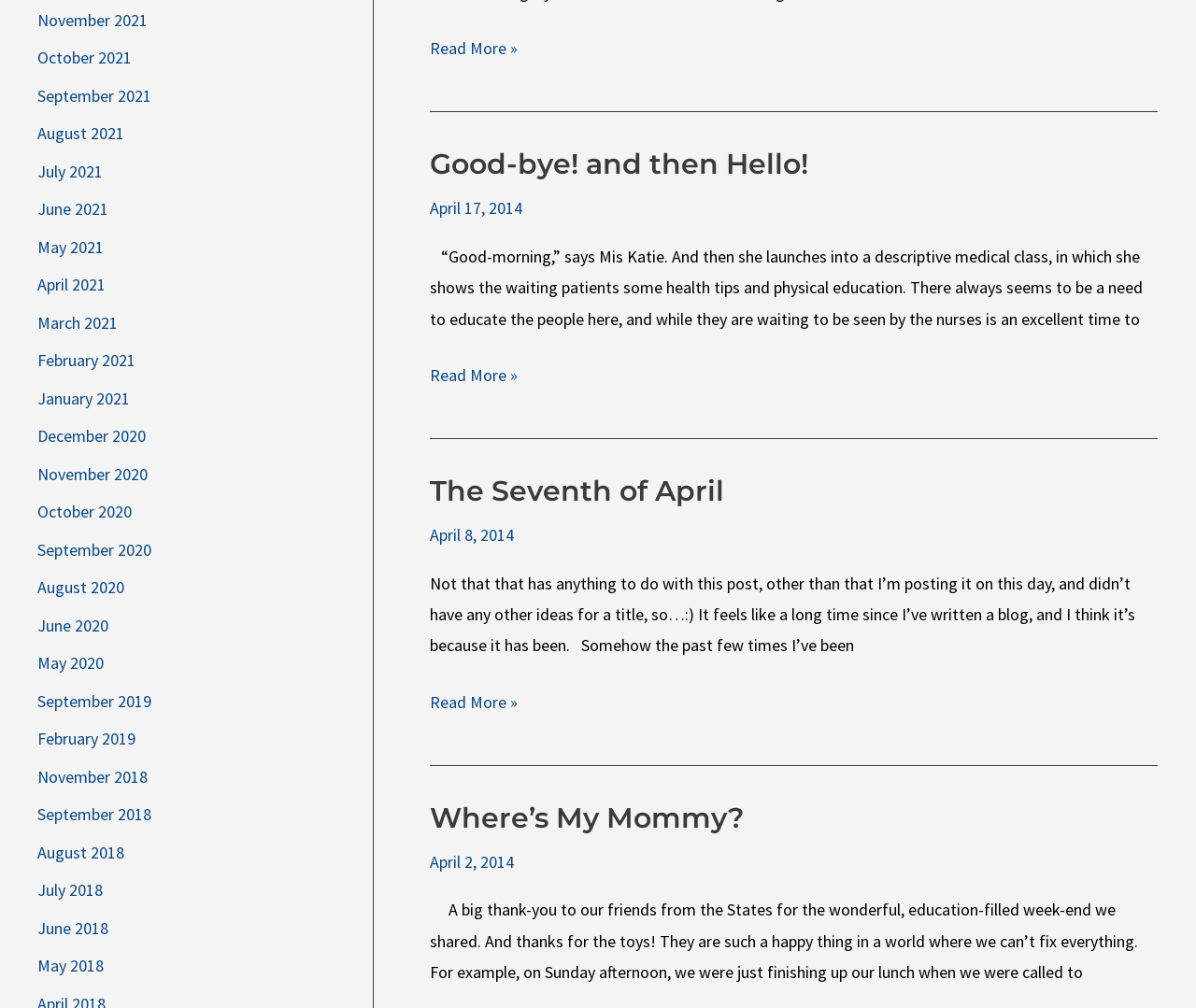Please find the bounding box for the UI element described by: "Read More »".

[0.359, 0.033, 0.433, 0.064]